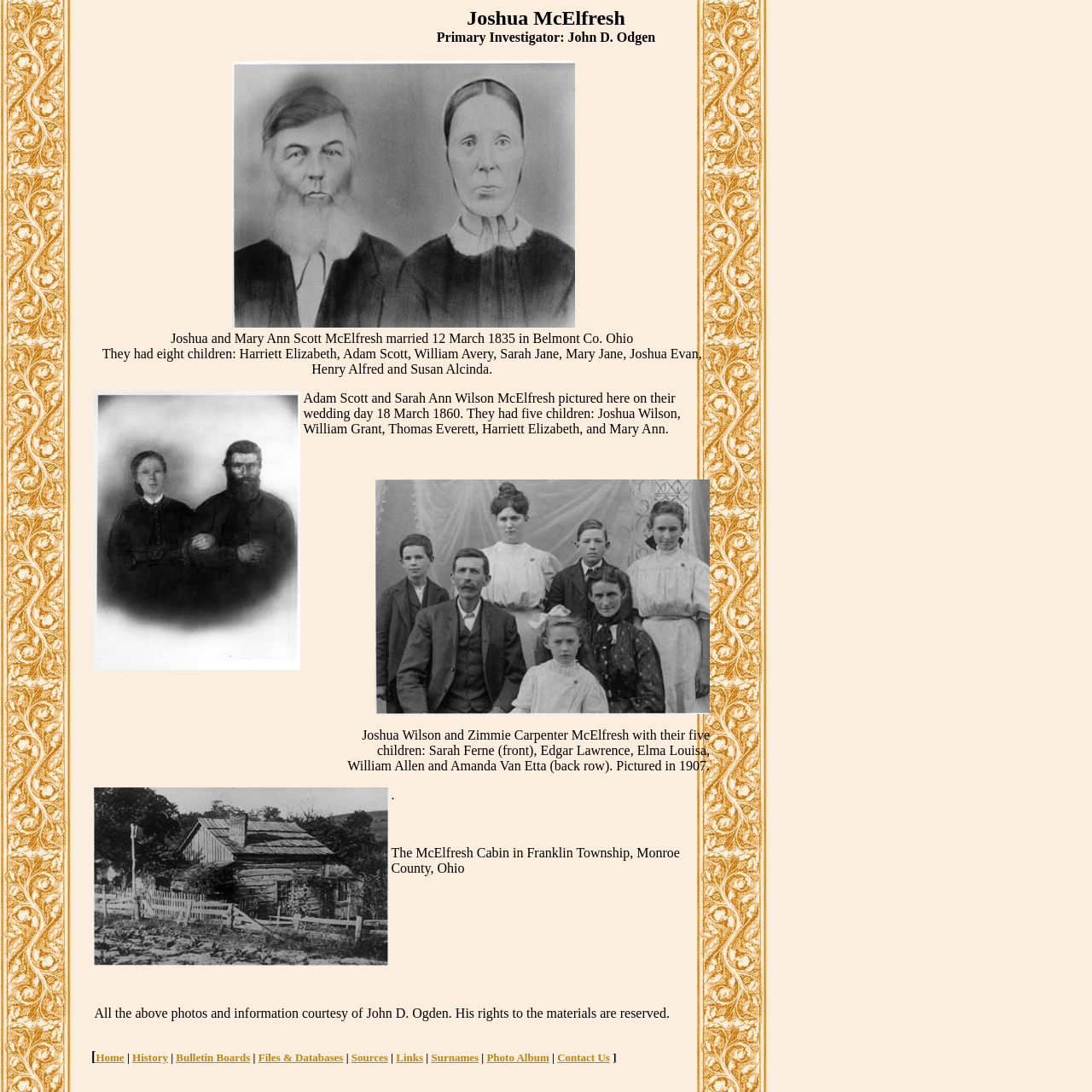Analyze and describe the webpage in a detailed narrative.

The webpage is dedicated to the McElfresh - Leonard Genealogy Joshua Page. At the top, there is a title "Joshua McElfresh" followed by a subtitle "Primary Investigator: John D. Odgen". Below these titles, there is a table that occupies most of the page. The table has a single row with two columns. The first column is empty, and the second column contains a large block of text that describes the McElfresh family history, including their marriages, children, and photos.

Within this text block, there are four images scattered throughout, each accompanied by a brief description. The images appear to be old family photos, including a wedding day picture and a photo of the McElfresh Cabin in Franklin Township, Monroe County, Ohio.

At the very bottom of the page, there is a navigation menu with links to various sections of the website, including Home, History, Bulletin Boards, Files & Databases, Sources, Links, Surnames, Photo Album, and Contact Us. These links are separated by vertical lines, making it easy to navigate between sections.